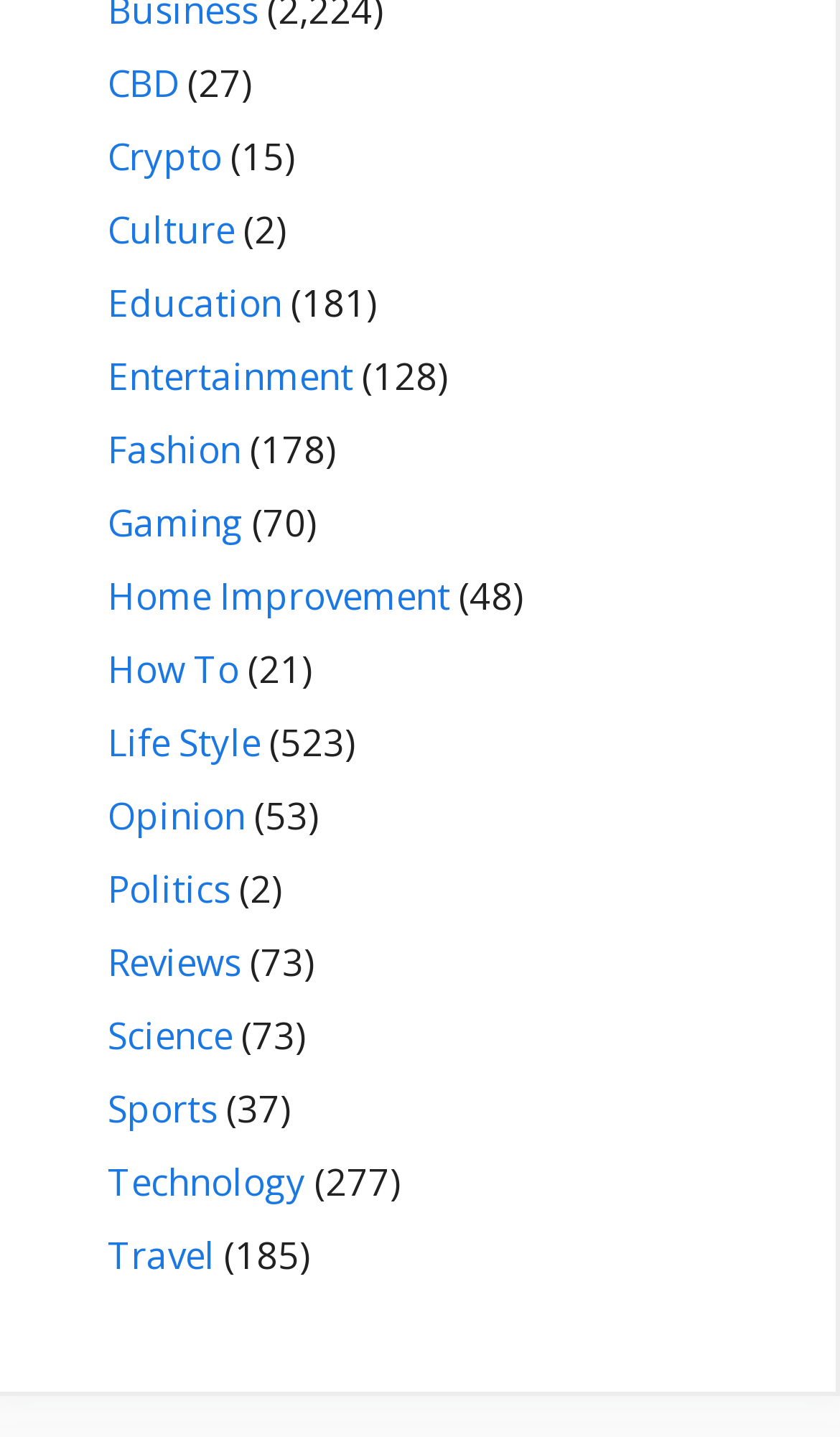Show the bounding box coordinates for the element that needs to be clicked to execute the following instruction: "Visit Crypto page". Provide the coordinates in the form of four float numbers between 0 and 1, i.e., [left, top, right, bottom].

[0.128, 0.092, 0.264, 0.126]